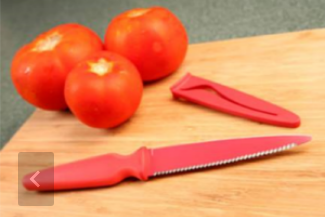How many tomatoes are present in the scene?
Based on the screenshot, answer the question with a single word or phrase.

three